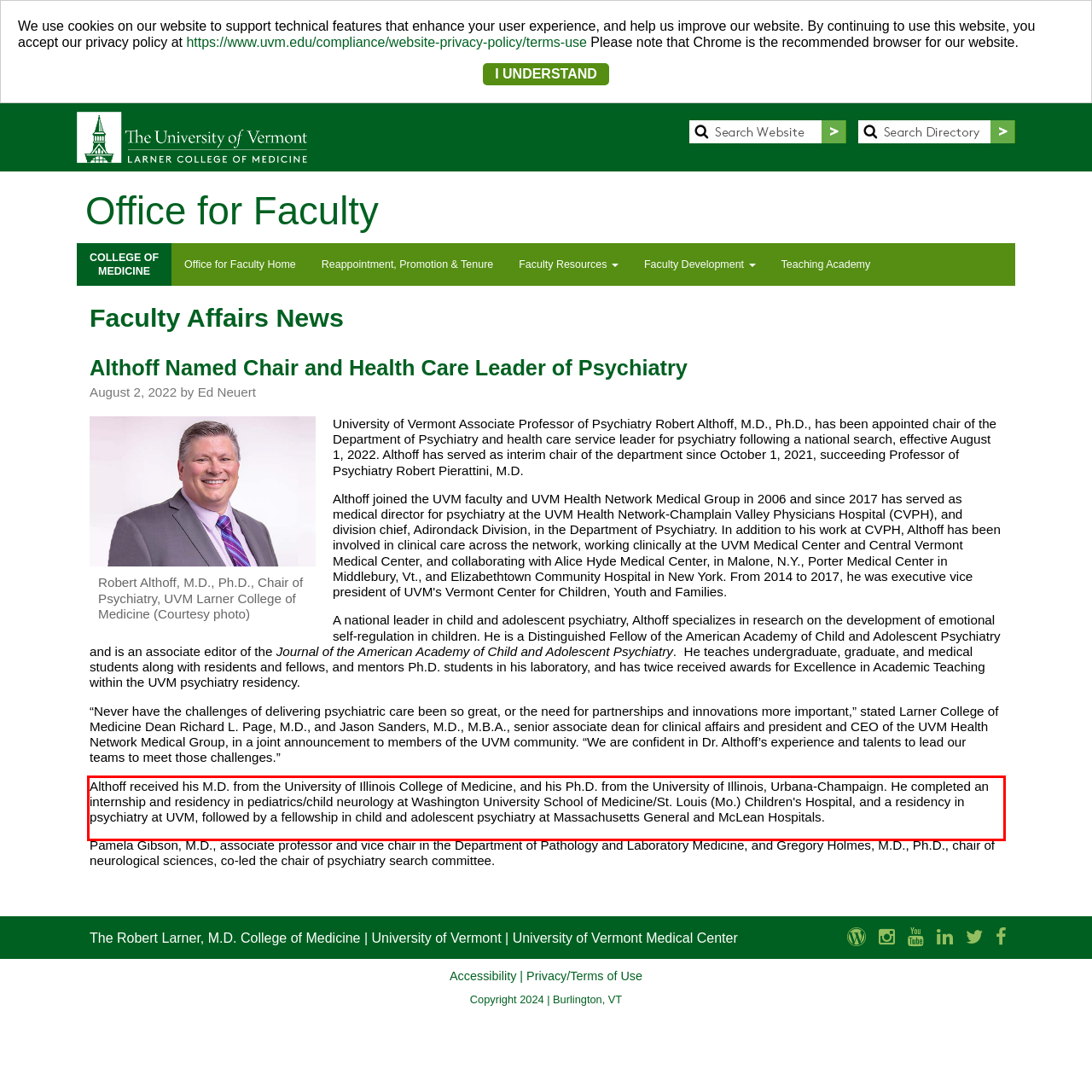From the provided screenshot, extract the text content that is enclosed within the red bounding box.

Althoff received his M.D. from the University of Illinois College of Medicine, and his Ph.D. from the University of Illinois, Urbana-Champaign. He completed an internship and residency in pediatrics/child neurology at Washington University School of Medicine/St. Louis (Mo.) Children's Hospital, and a residency in psychiatry at UVM, followed by a fellowship in child and adolescent psychiatry at Massachusetts General and McLean Hospitals.